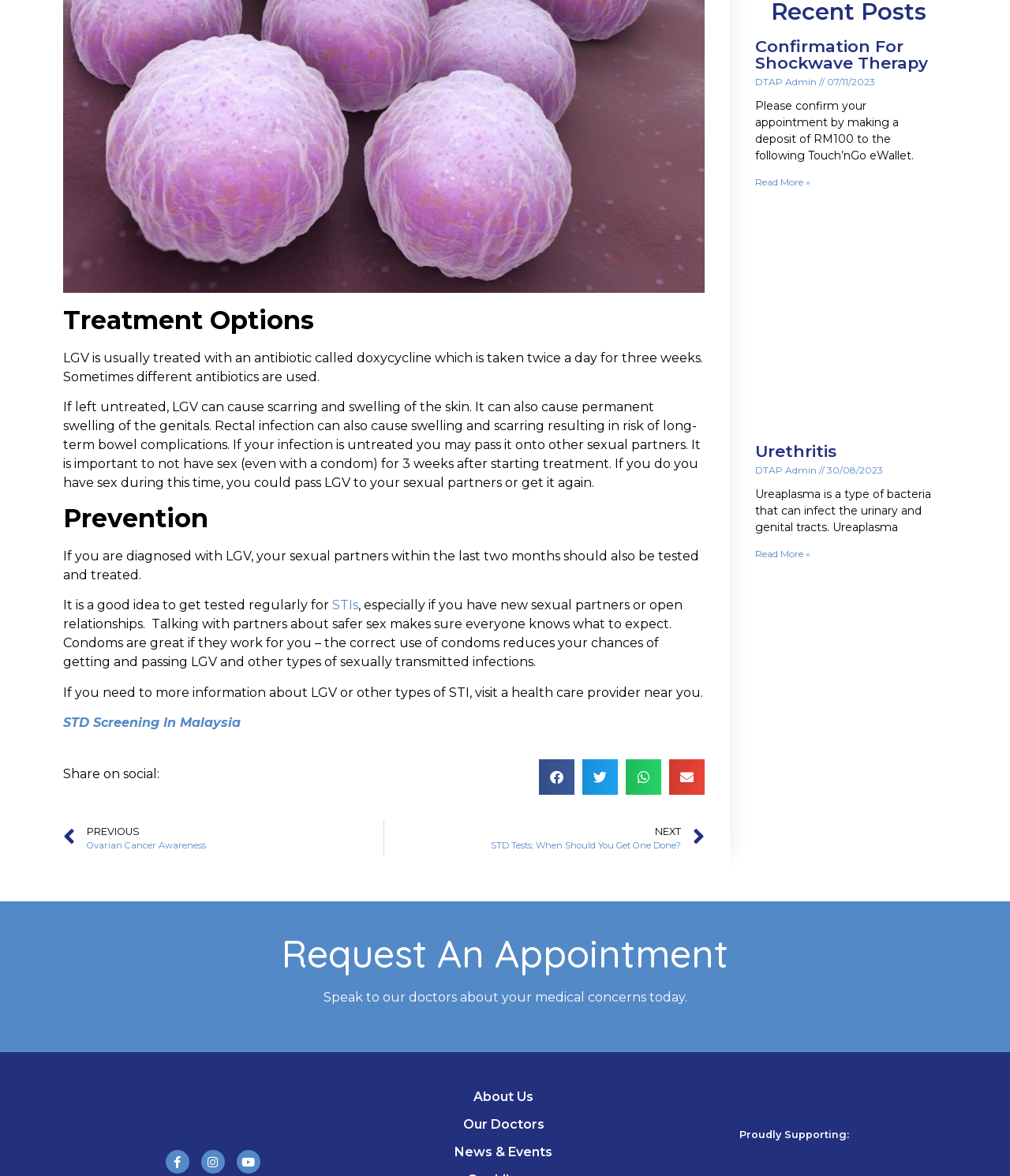Provide the bounding box for the UI element matching this description: "Read More »".

[0.748, 0.466, 0.802, 0.476]